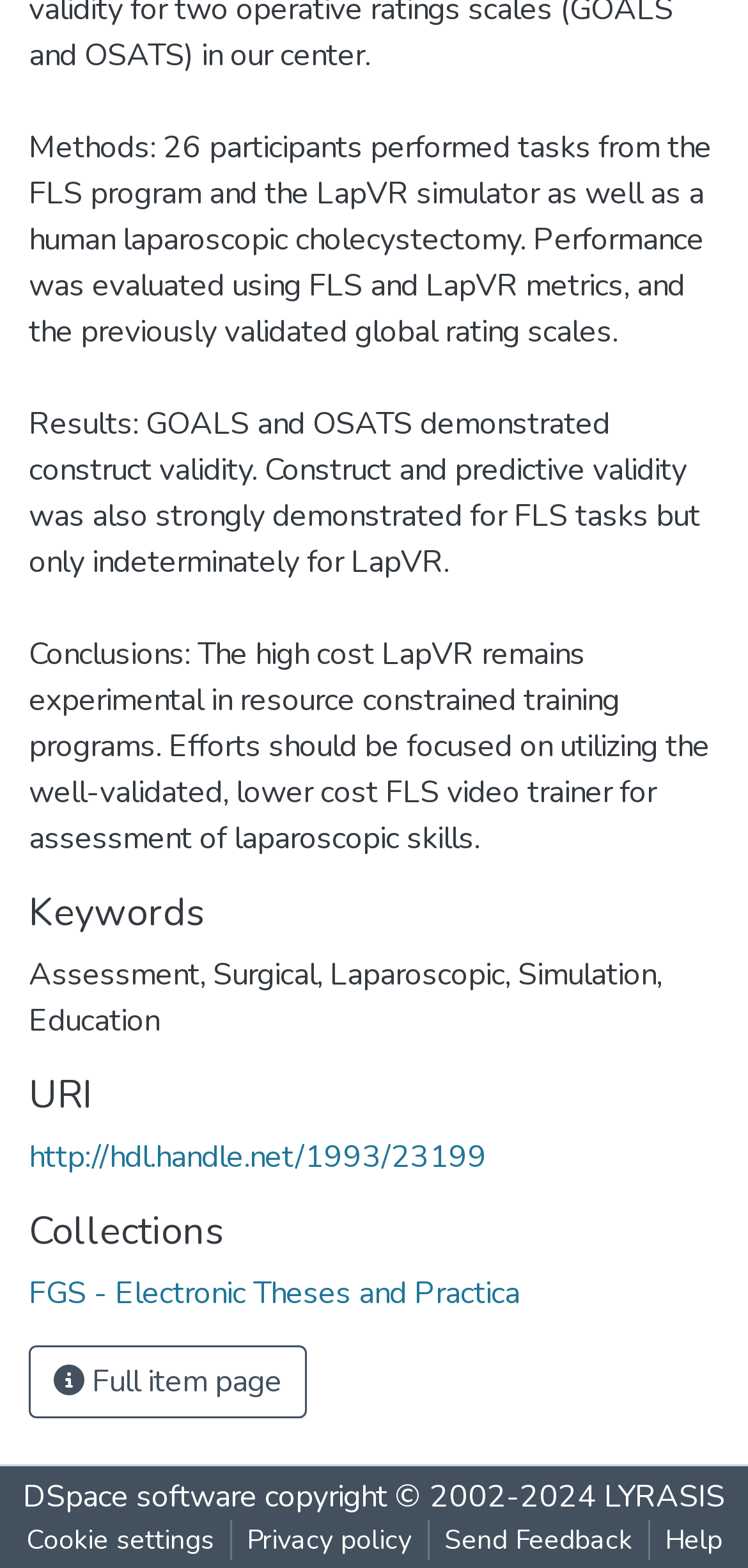Look at the image and write a detailed answer to the question: 
What is the last link in the footer?

The last link in the footer is 'Help' which is a link element with bounding box coordinates [0.868, 0.969, 0.986, 0.995].